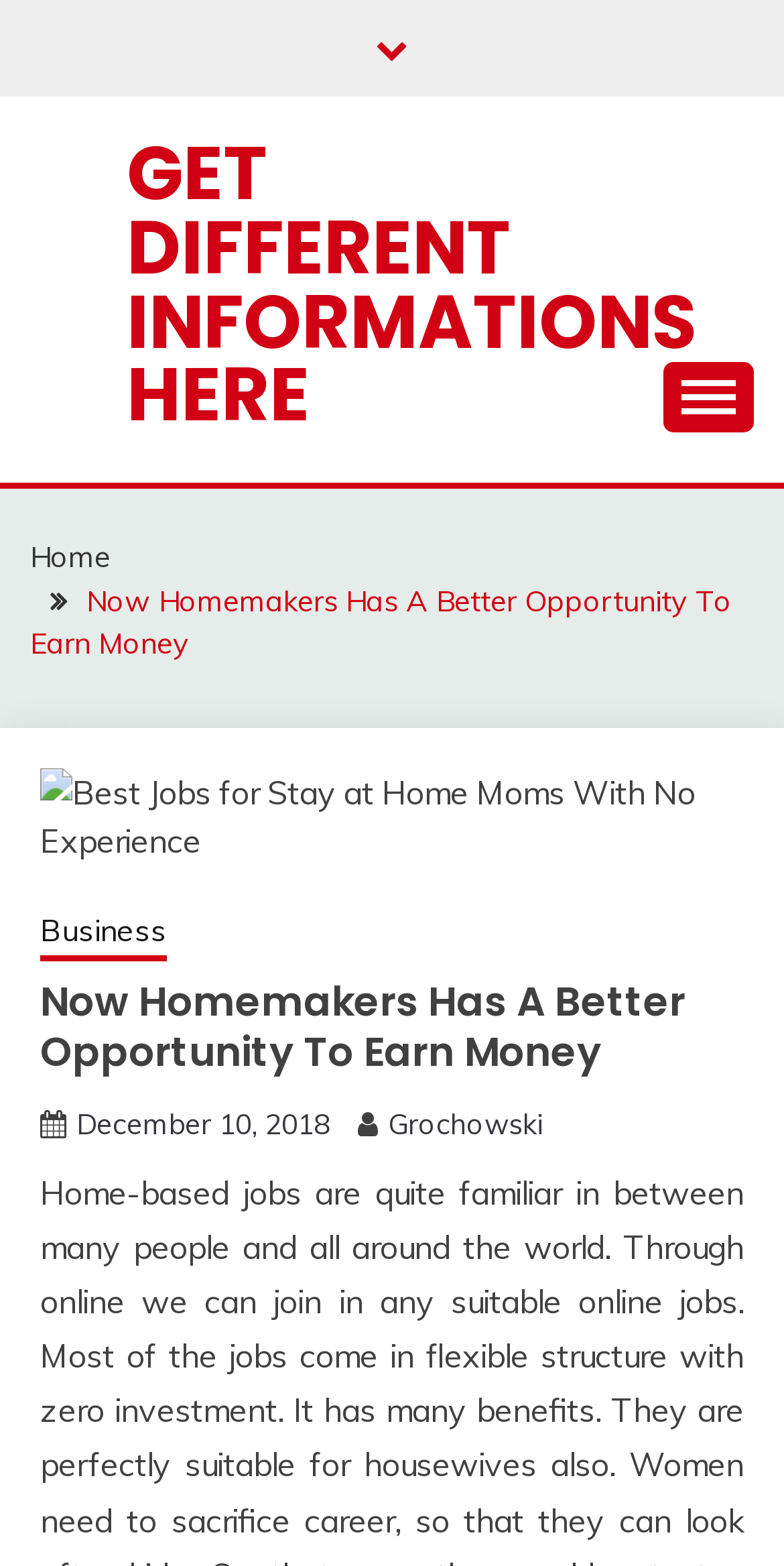Please specify the coordinates of the bounding box for the element that should be clicked to carry out this instruction: "View the image of Best Jobs for Stay at Home Moms With No Experience". The coordinates must be four float numbers between 0 and 1, formatted as [left, top, right, bottom].

[0.051, 0.491, 0.949, 0.552]